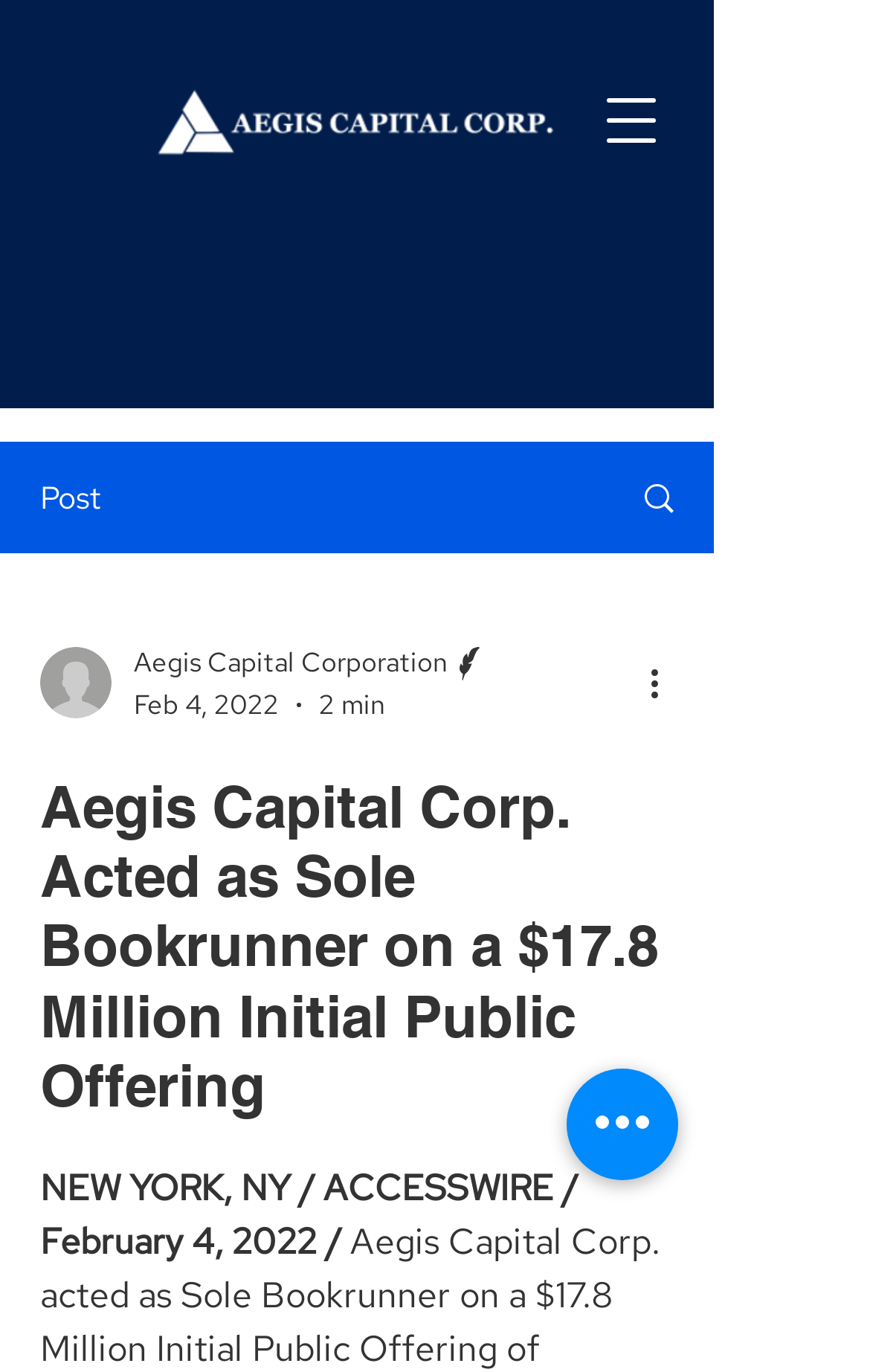Extract the bounding box for the UI element that matches this description: "aria-label="Open navigation menu"".

[0.662, 0.047, 0.79, 0.128]